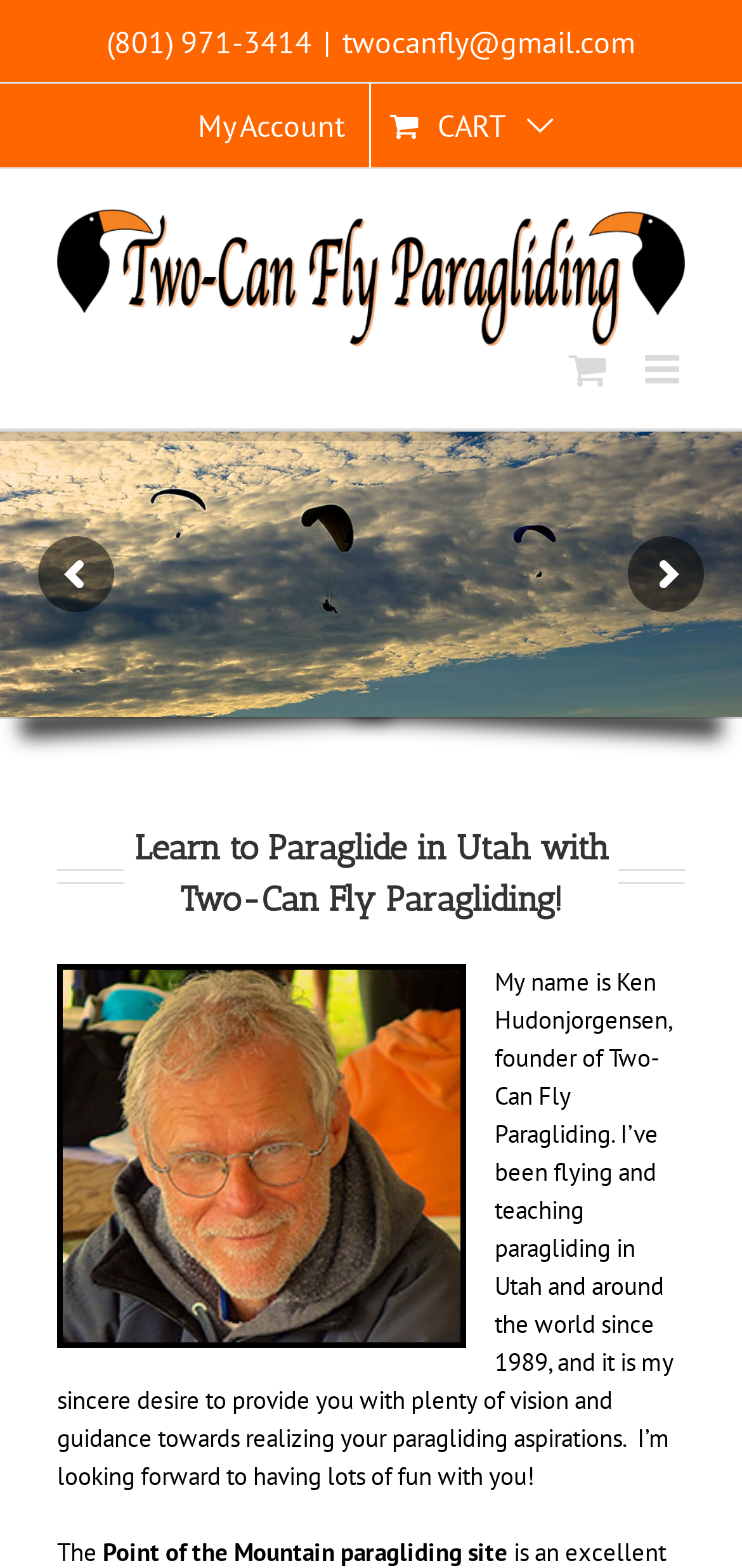Give a concise answer using only one word or phrase for this question:
Is there a cart feature on the website?

Yes